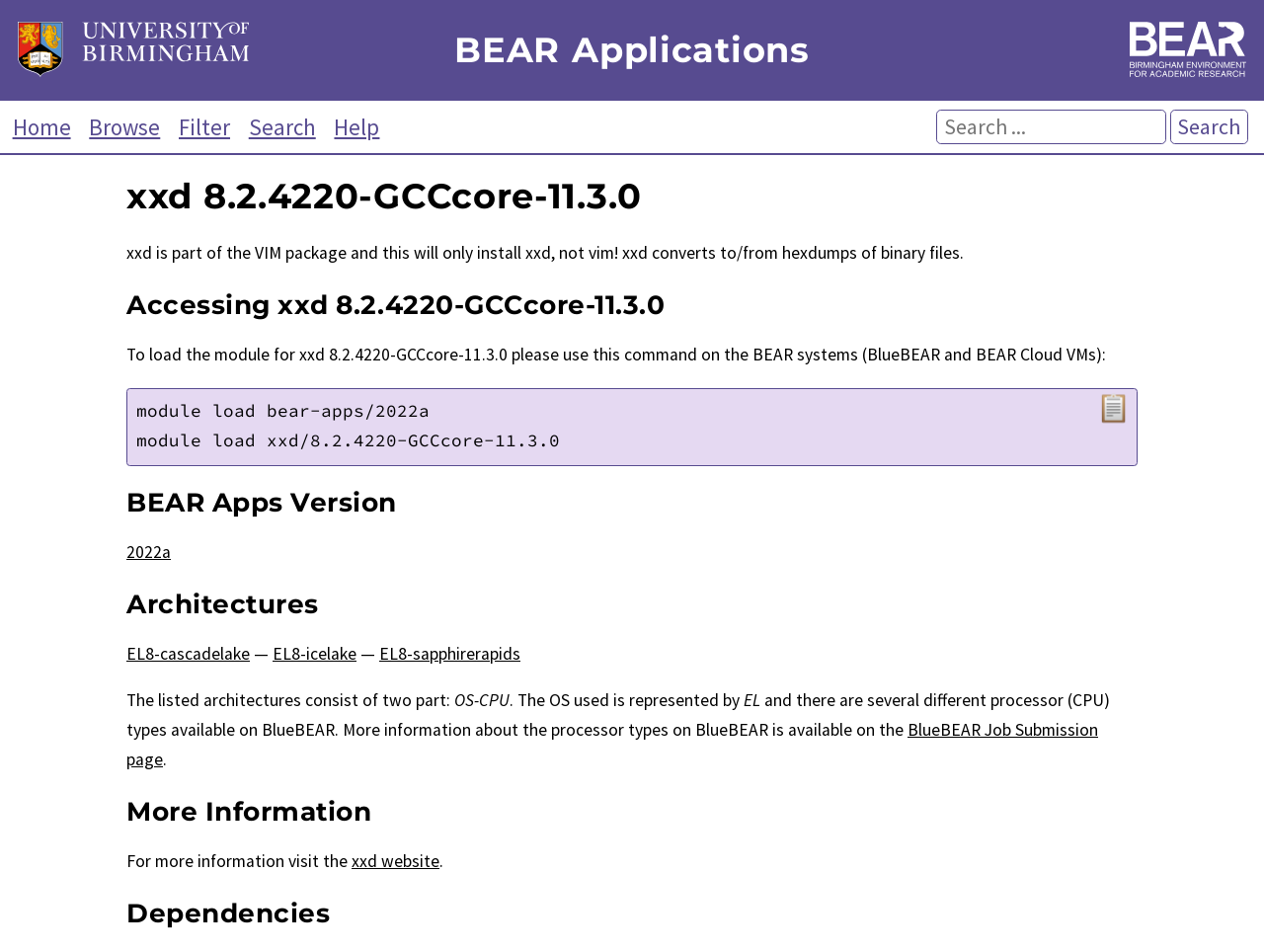Offer a detailed explanation of the webpage layout and contents.

The webpage is about BEAR Applications, specifically the xxd 8.2.4220-GCCcore-11.3.0 application for BlueBEAR and BEAR Cloud VMs. At the top left, there is a University of Birmingham logo, and at the top right, there is a Birmingham Environment for Academic Research (BEAR) logo. Below the logos, there are five navigation links: Home, Browse, Filter, Search, and Help.

On the left side of the page, there is a search bar with a search button. Above the search bar, there is a heading that displays the application version, xxd 8.2.4220-GCCcore-11.3.0. Below the heading, there is a paragraph of text that describes the application, stating that it is part of the VIM package and only installs xxd, not vim.

The main content of the page is divided into several sections. The first section, "Accessing xxd 8.2.4220-GCCcore-11.3.0", provides instructions on how to load the module for the application on the BEAR systems. There is a code block that displays the command to load the module, and a link to copy the command.

The next section, "BEAR Apps Version", displays the version of the BEAR apps, which is 2022a. The "Architectures" section lists the available architectures, including EL8-cascadelake, EL8-icelake, and EL8-sapphirerapids, with a brief description of what each architecture consists of.

The "More Information" section provides a link to the xxd website for more information about the application. Finally, the "Dependencies" section is located at the bottom of the page. There are a total of 7 headings, 14 links, 2 images, 1 search bar, 1 textbox, 1 button, and 14 blocks of static text on the page.